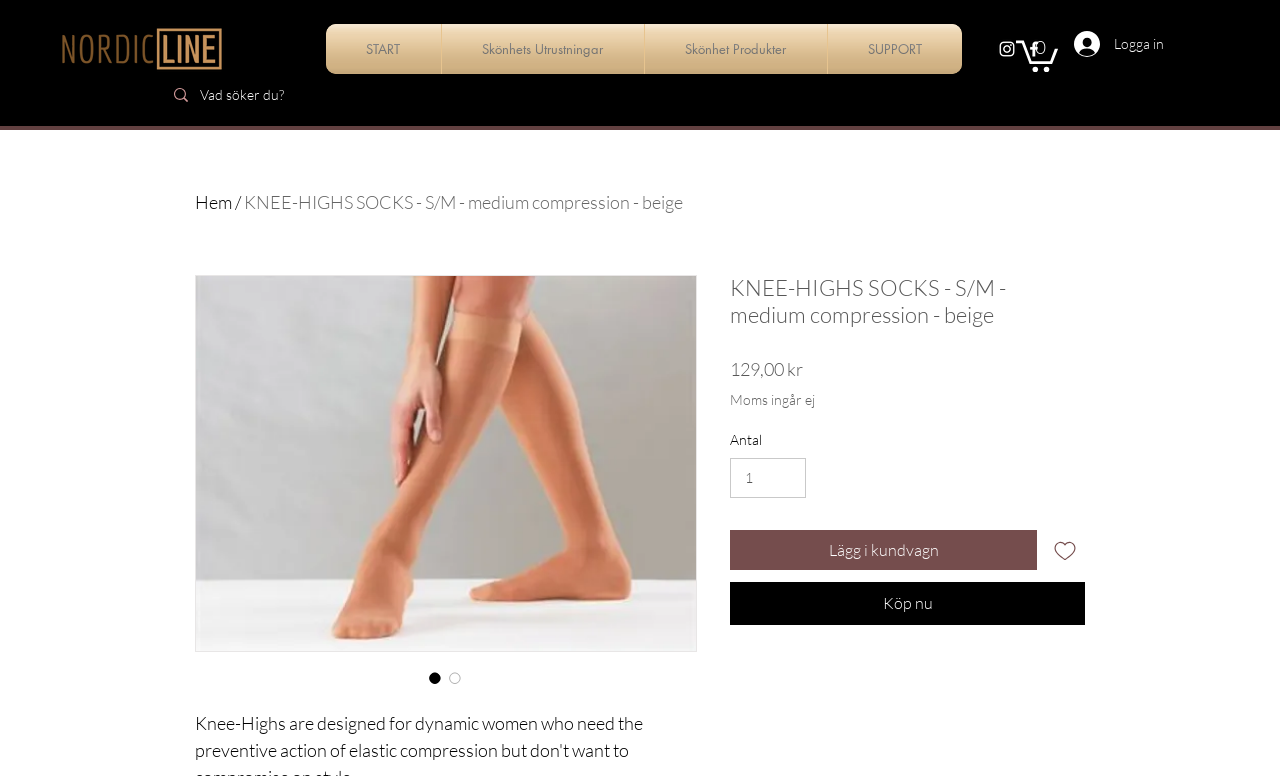What is the function of the button with the Instagram icon?
Answer the question with a thorough and detailed explanation.

I found the function of the button with the Instagram icon by looking at the social media section, where it is listed alongside other social media platforms, and I inferred that it links to the company's Instagram page.